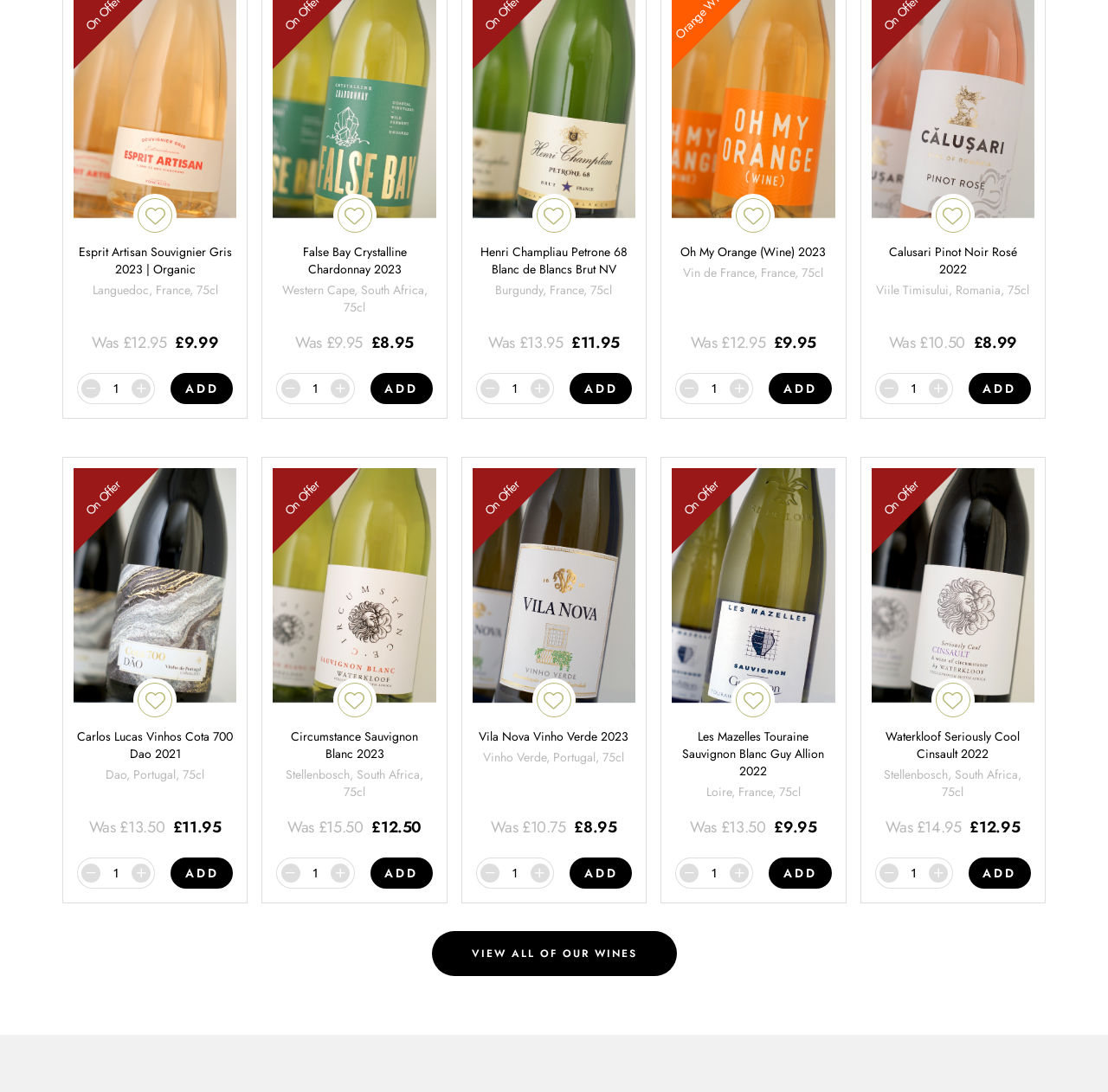Please identify the bounding box coordinates of the clickable element to fulfill the following instruction: "Click the ADD button next to Esprit Artisan Souvignier Gris 2023". The coordinates should be four float numbers between 0 and 1, i.e., [left, top, right, bottom].

[0.154, 0.342, 0.21, 0.37]